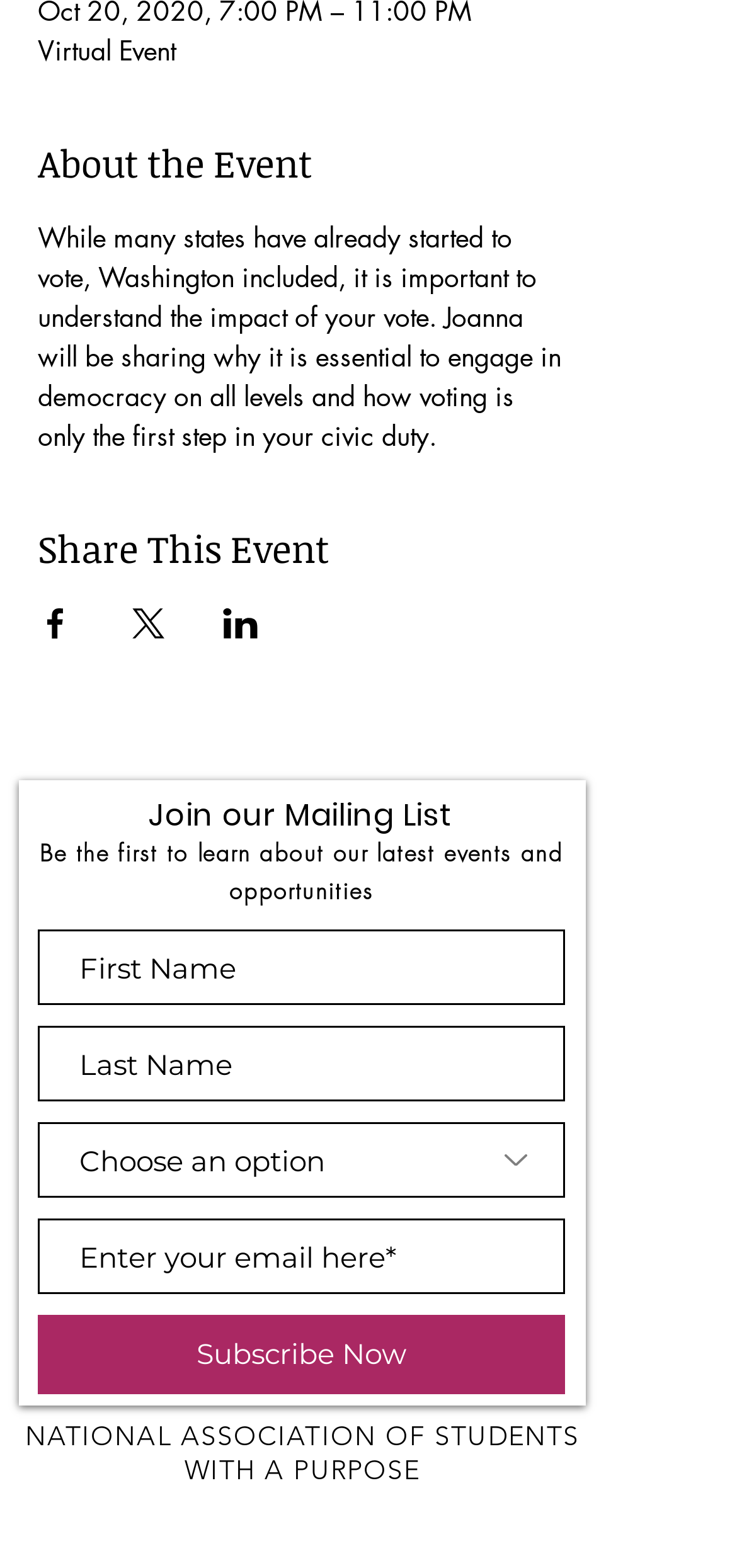Analyze the image and deliver a detailed answer to the question: What is the topic of the virtual event?

The topic of the virtual event can be inferred from the text 'While many states have already started to vote, Washington included, it is important to understand the impact of your vote. Joanna will be sharing why it is essential to engage in democracy on all levels and how voting is only the first step in your civic duty.' which suggests that the event is about voting and civic duty.